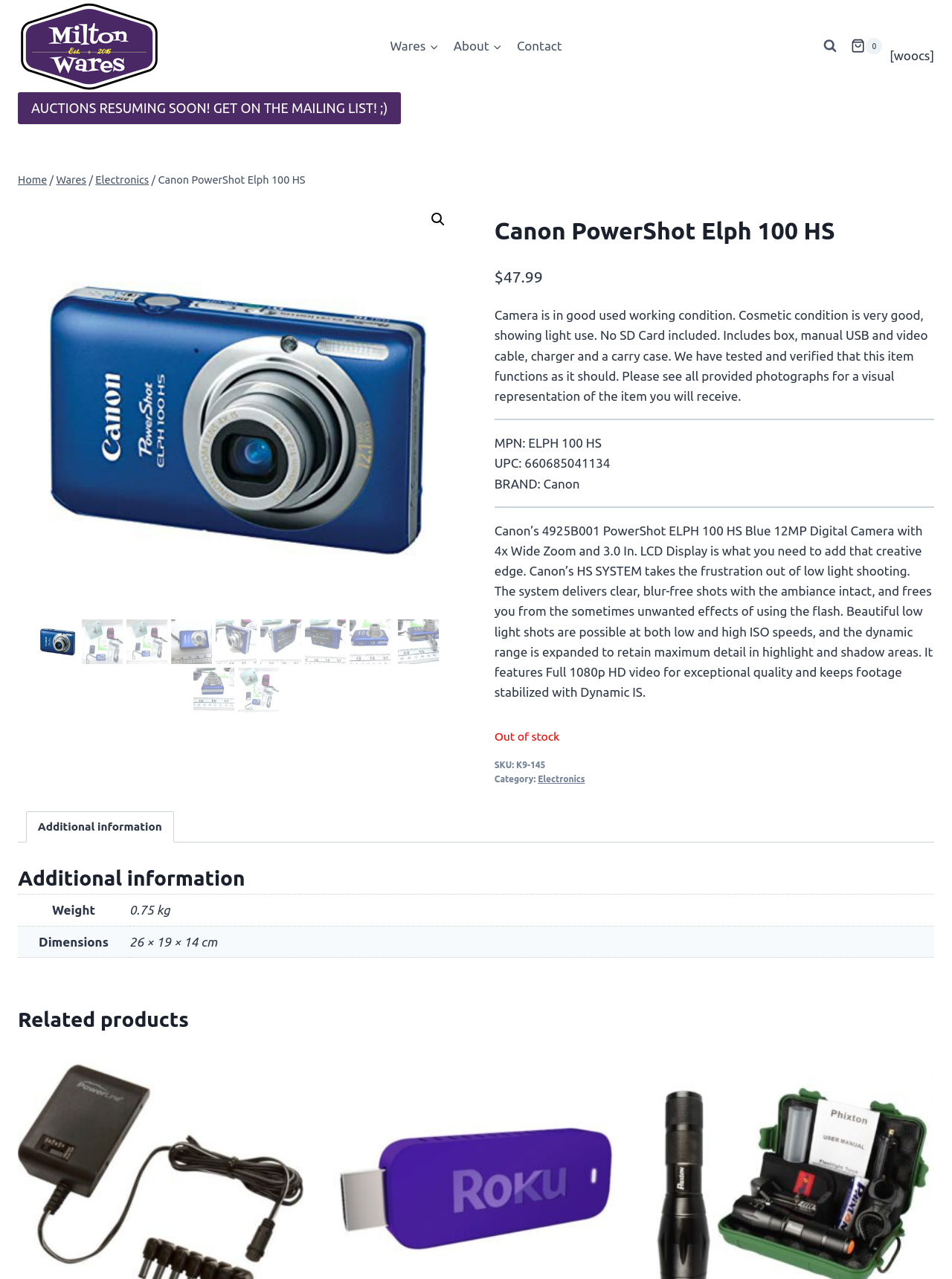Find and indicate the bounding box coordinates of the region you should select to follow the given instruction: "Click on the 'Milton Wares' link".

[0.019, 0.0, 0.169, 0.072]